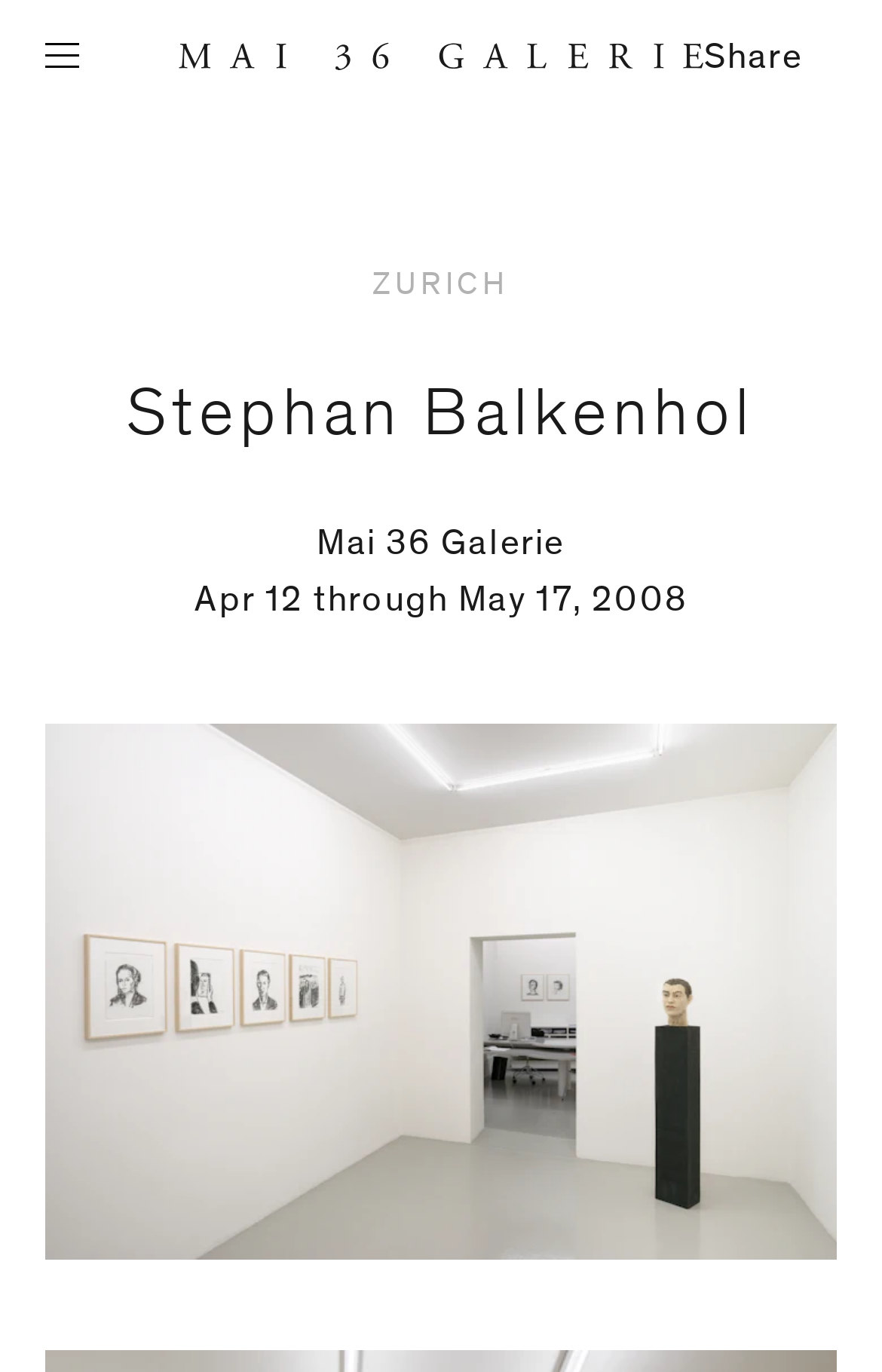Respond to the following query with just one word or a short phrase: 
What is the name of the artist featured in the exhibition?

Stephan Balkenhol